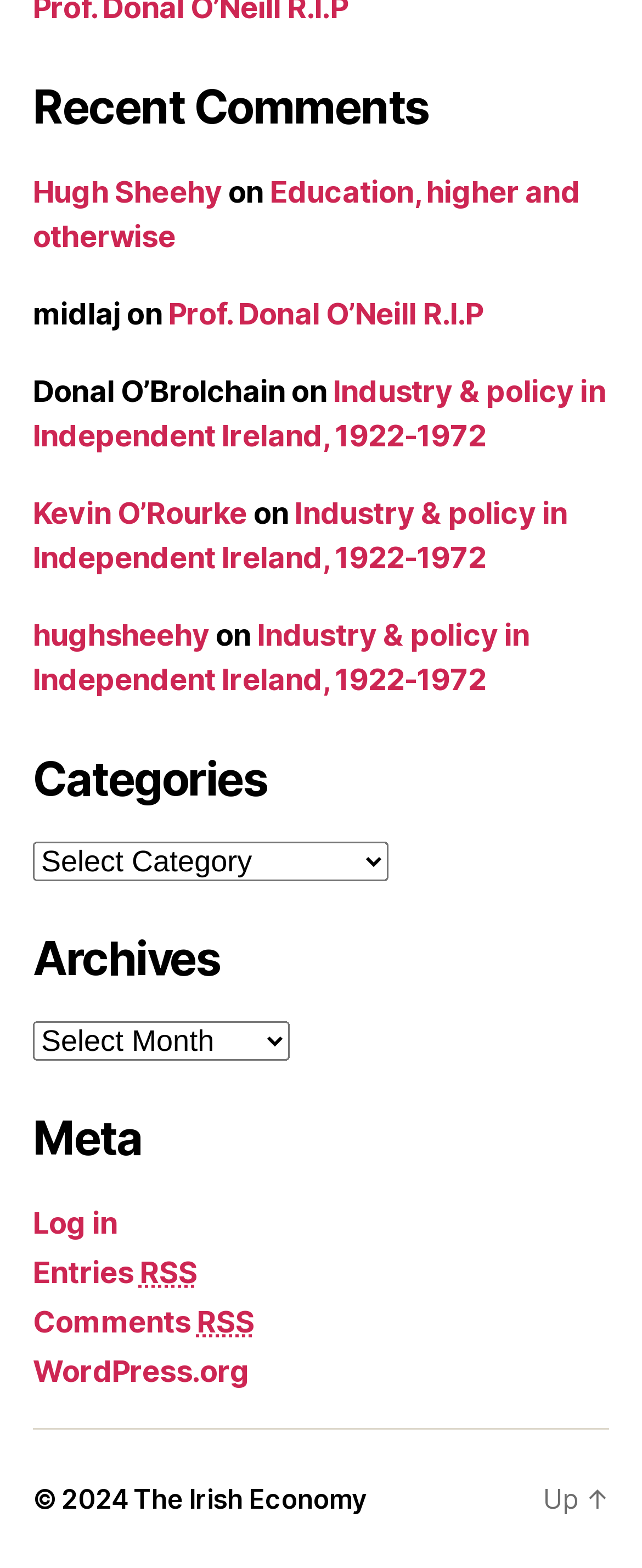Please identify the bounding box coordinates of the element's region that needs to be clicked to fulfill the following instruction: "view recent comments". The bounding box coordinates should consist of four float numbers between 0 and 1, i.e., [left, top, right, bottom].

[0.051, 0.051, 0.949, 0.087]